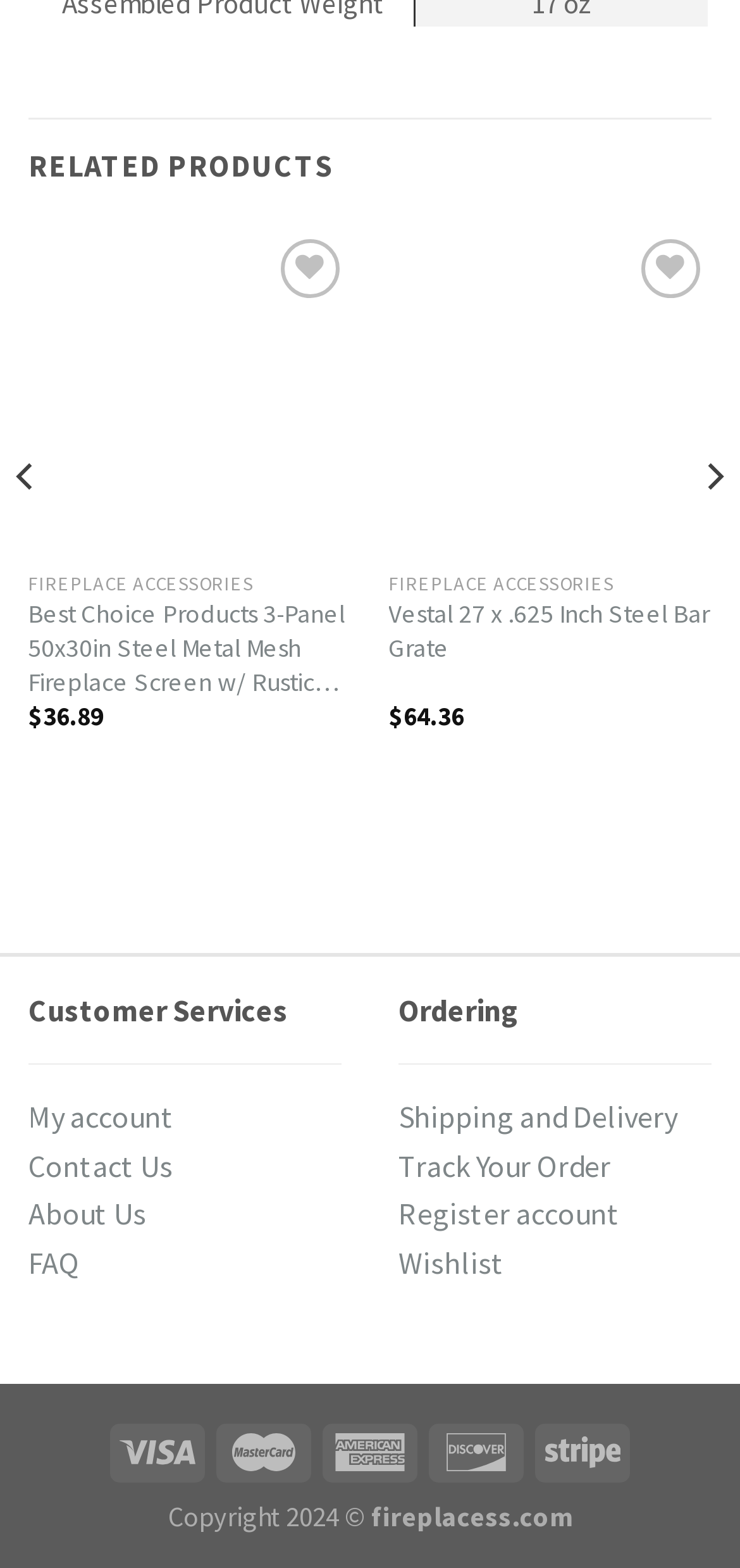Can you find the bounding box coordinates of the area I should click to execute the following instruction: "Contact customer service"?

[0.038, 0.731, 0.233, 0.755]